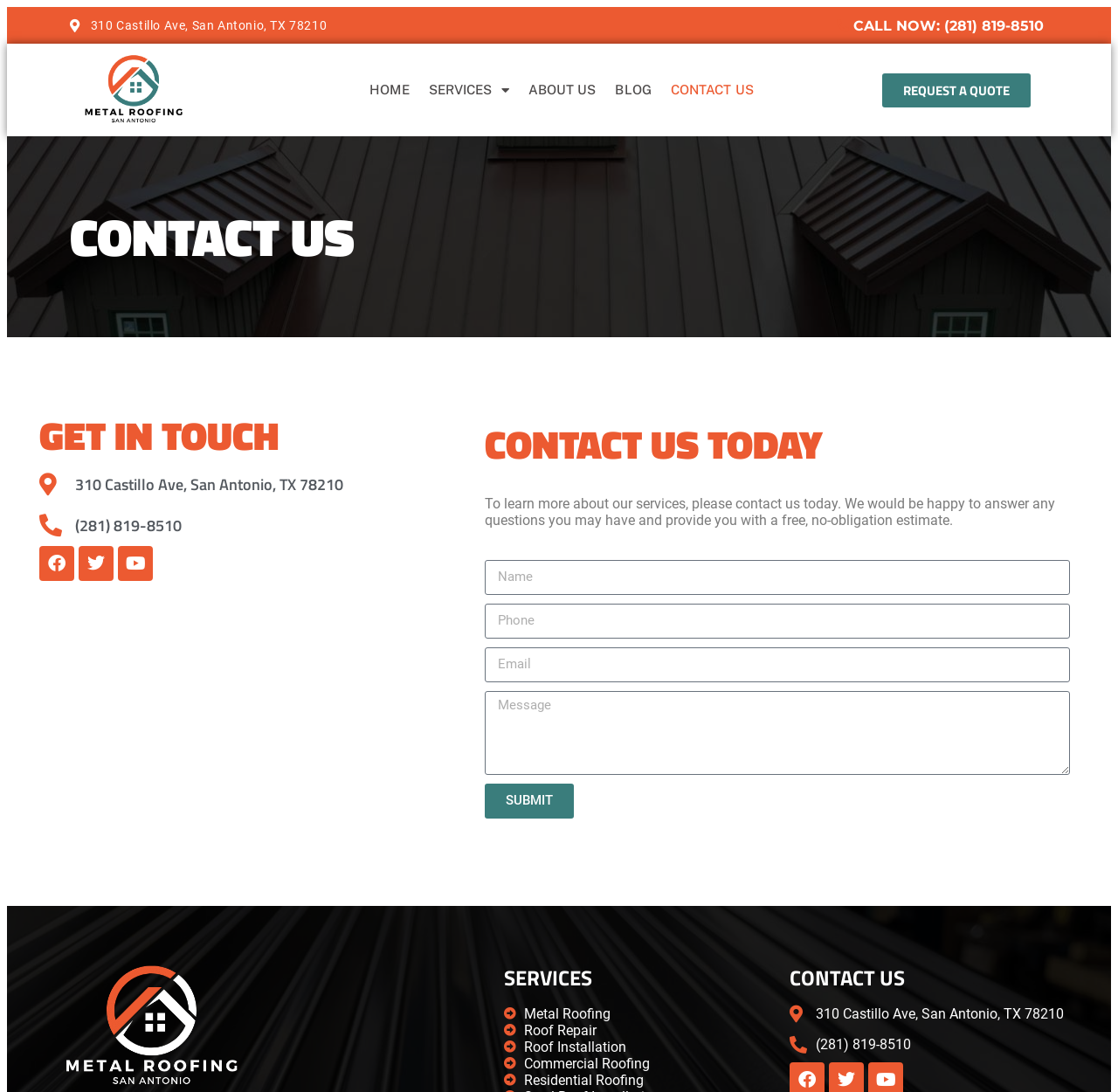Based on the element description: "parent_node: Phone name="form_fields[field_6f73bb4]" placeholder="Phone"", identify the UI element and provide its bounding box coordinates. Use four float numbers between 0 and 1, [left, top, right, bottom].

[0.434, 0.553, 0.957, 0.585]